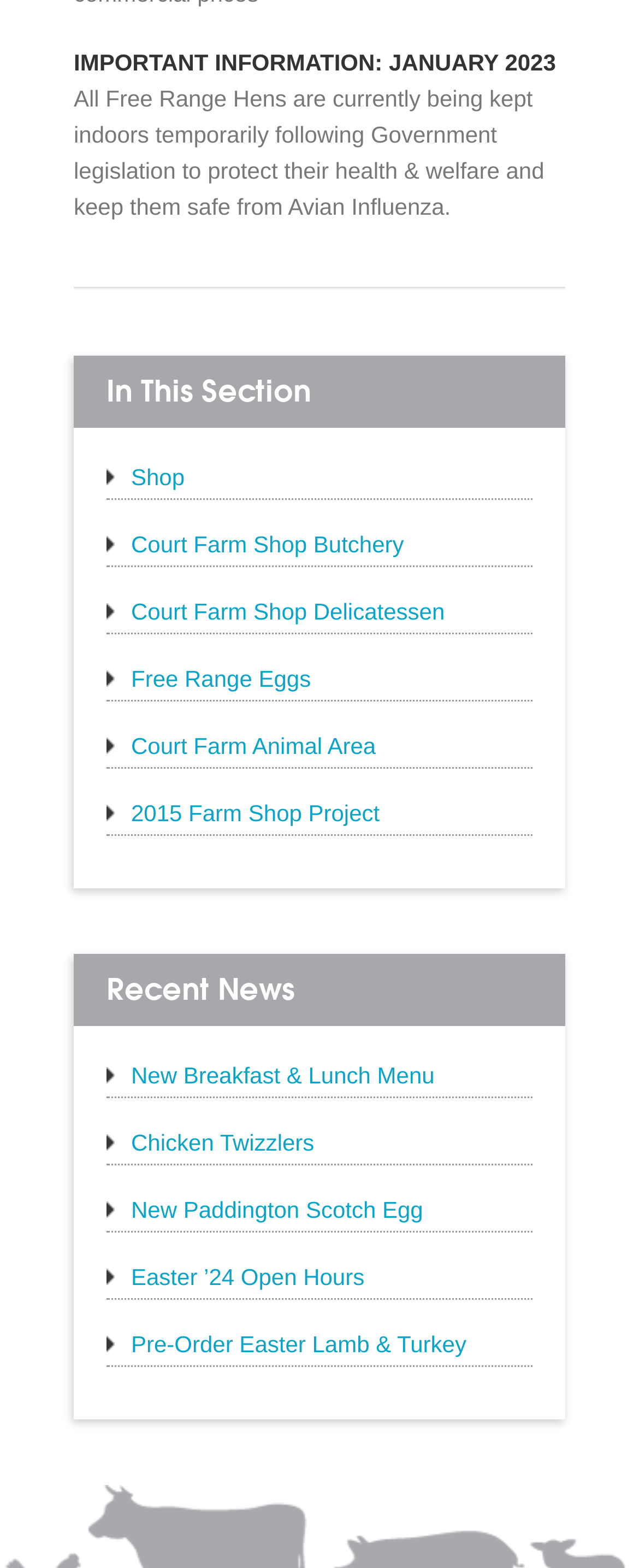Use a single word or phrase to answer the question: 
What is the section title above the links 'Shop', 'Court Farm Shop Butchery', etc.?

In This Section